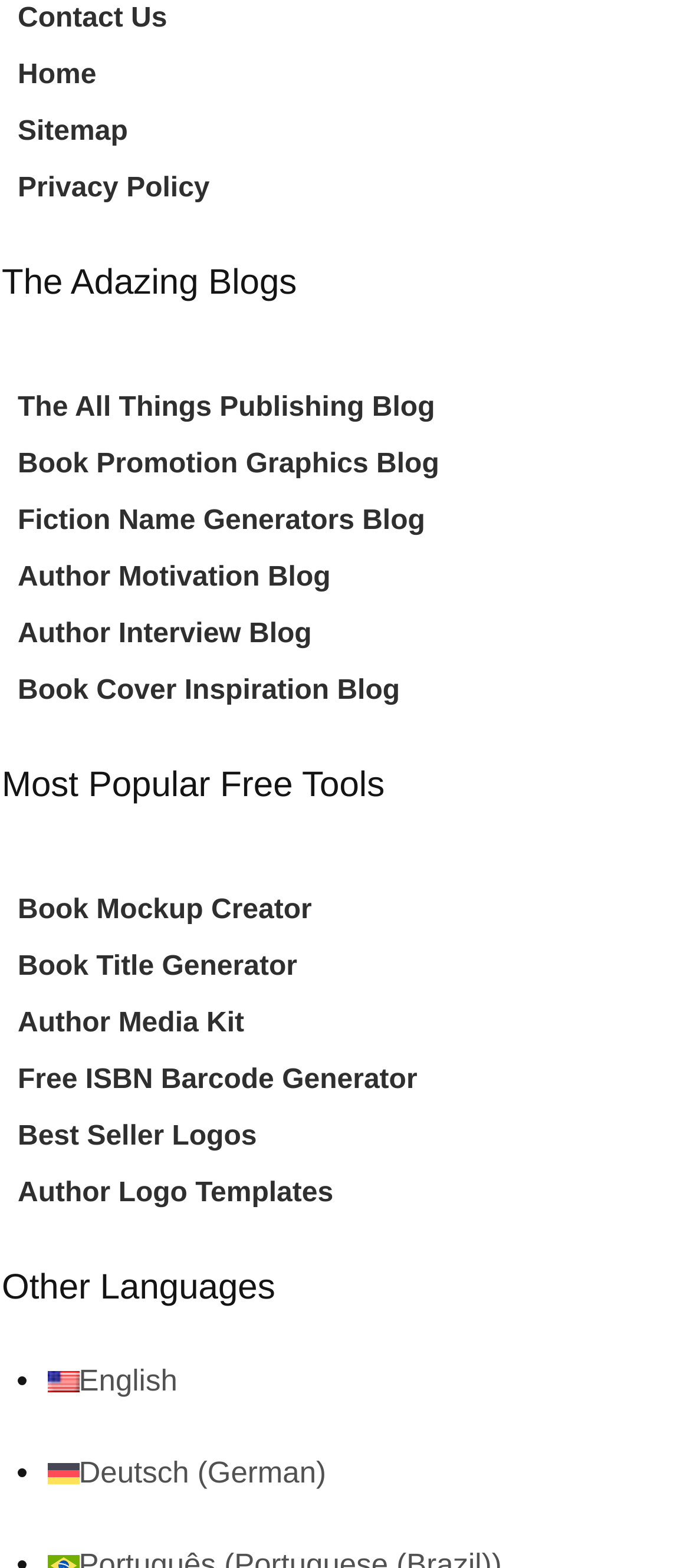Please determine the bounding box coordinates of the clickable area required to carry out the following instruction: "Learn about Tree Pruning". The coordinates must be four float numbers between 0 and 1, represented as [left, top, right, bottom].

None